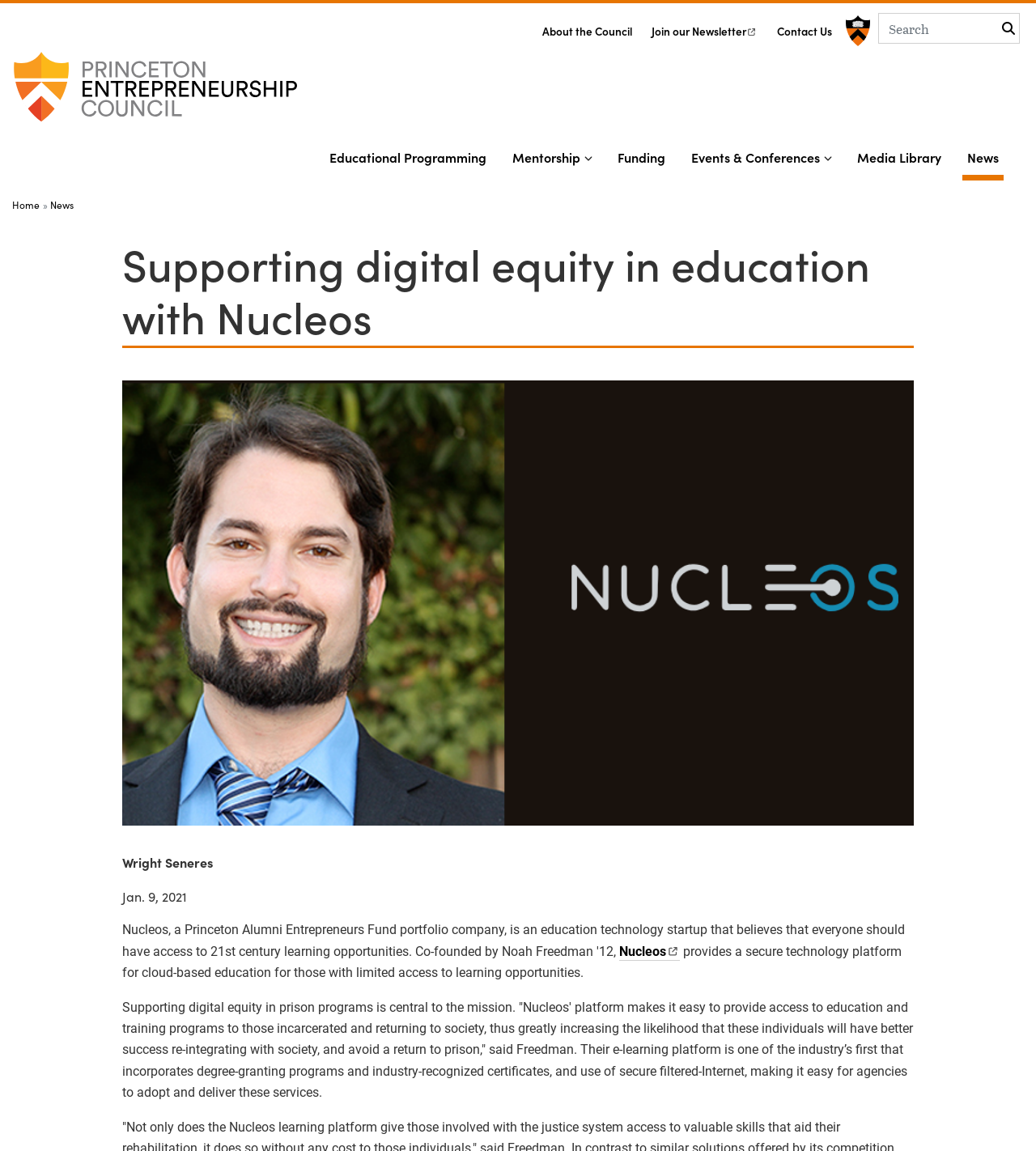Who is the co-founder of Nucleos?
Look at the screenshot and respond with a single word or phrase.

Noah Freedman